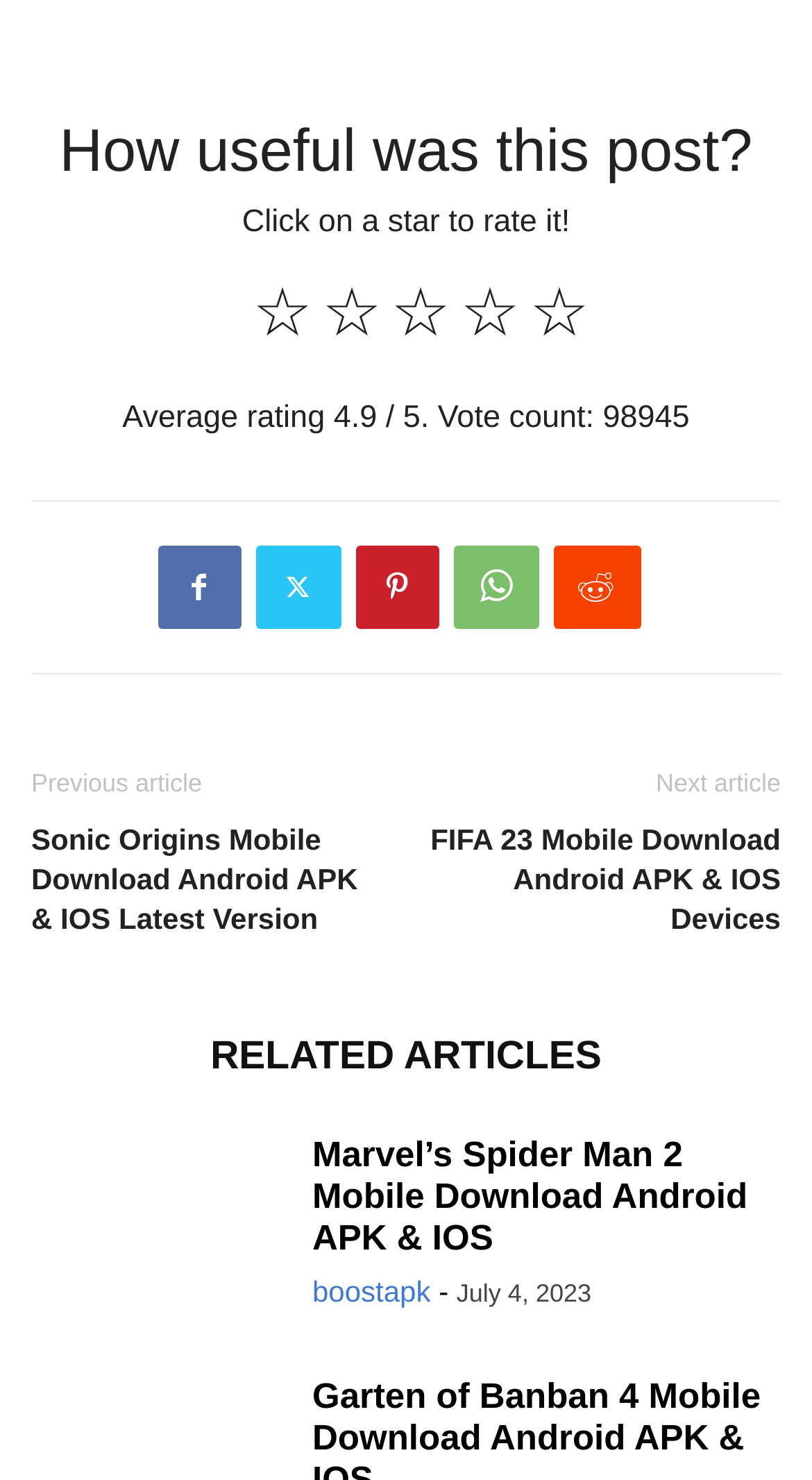Using the elements shown in the image, answer the question comprehensively: What is the date of the related article 'Marvel’s Spider Man 2 Mobile Download Android APK & IOS'?

The date of the related article 'Marvel’s Spider Man 2 Mobile Download Android APK & IOS' can be found next to the title of the article, where it says 'July 4, 2023'.